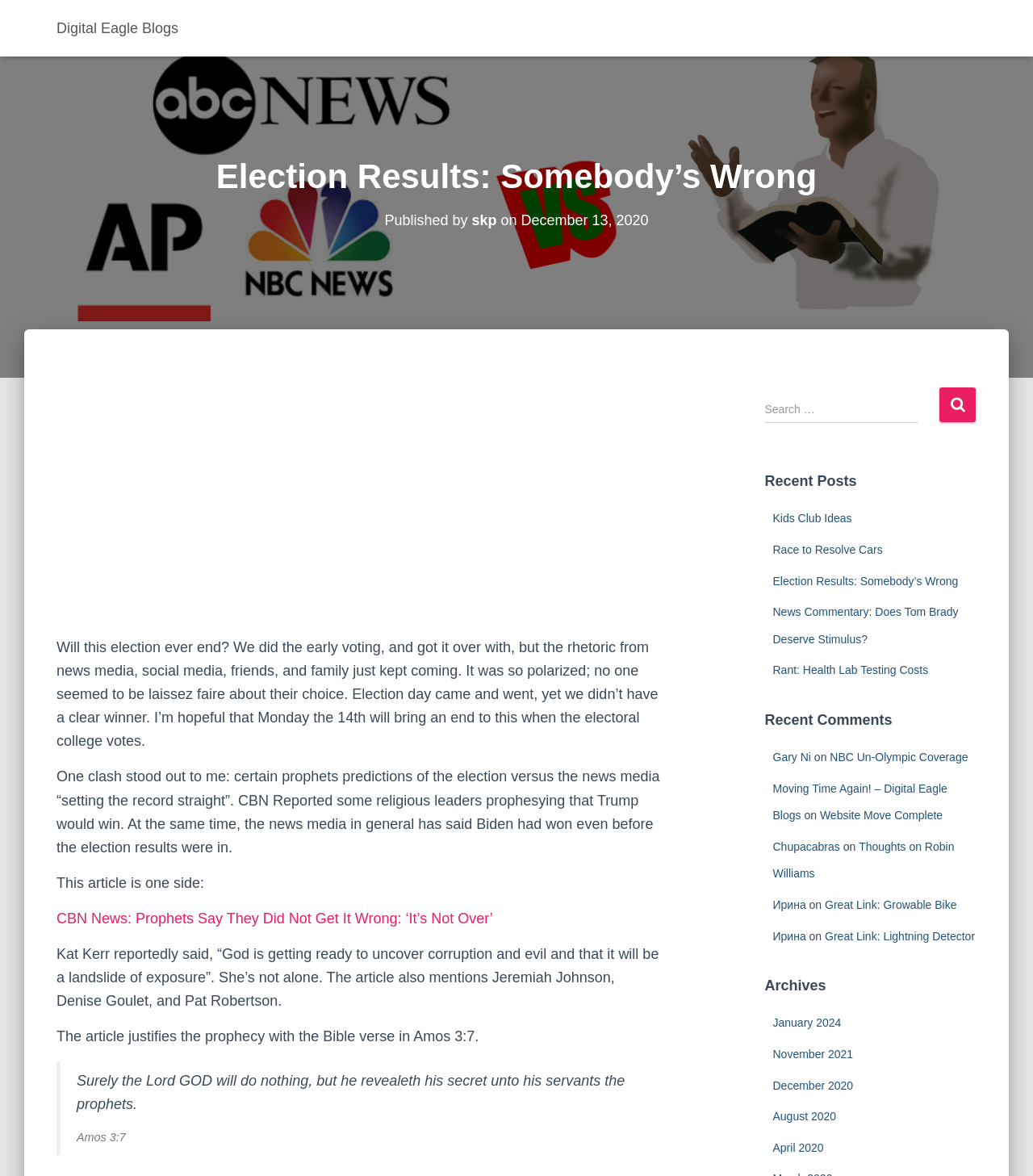What is the purpose of the search box?
From the image, respond using a single word or phrase.

To search the website